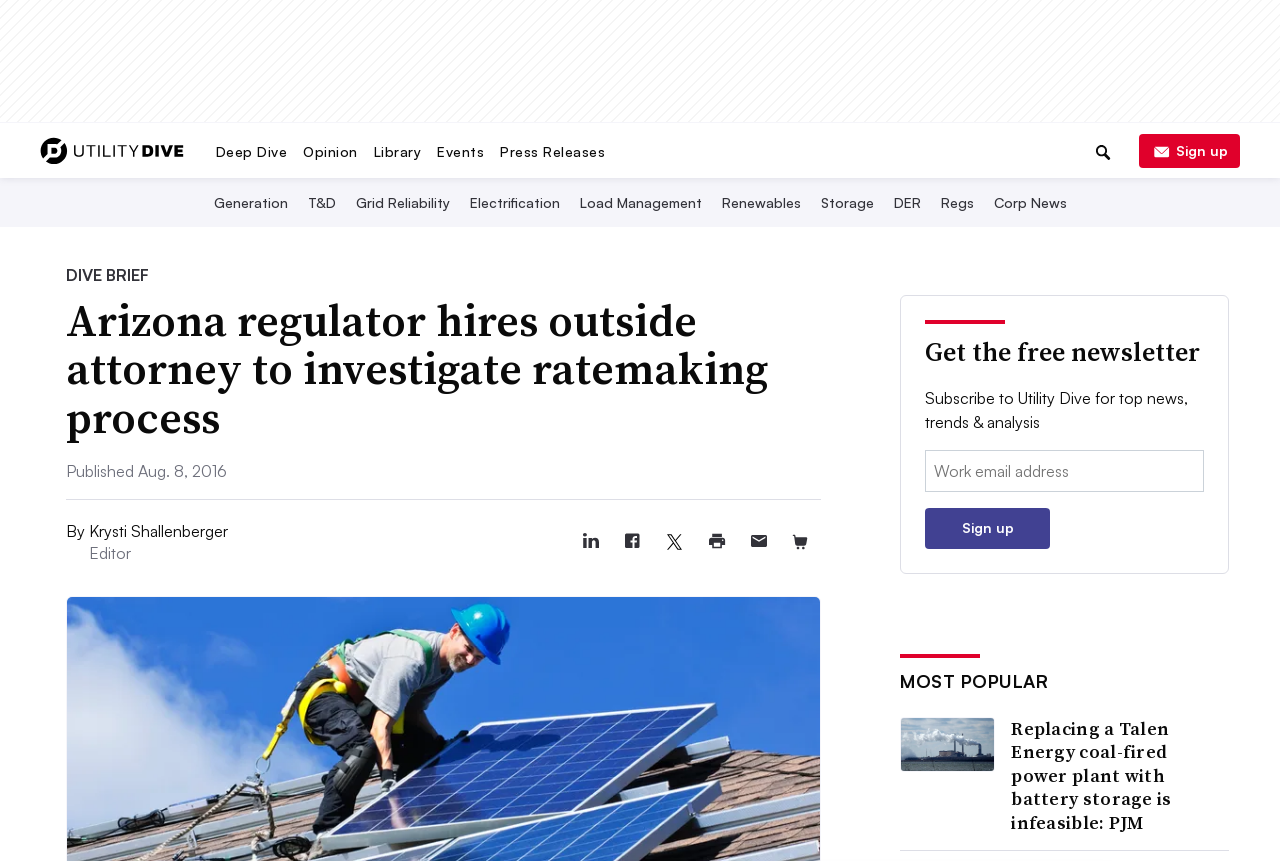Determine the bounding box coordinates of the clickable element necessary to fulfill the instruction: "Search for utility industry news". Provide the coordinates as four float numbers within the 0 to 1 range, i.e., [left, top, right, bottom].

[0.363, 0.143, 0.609, 0.186]